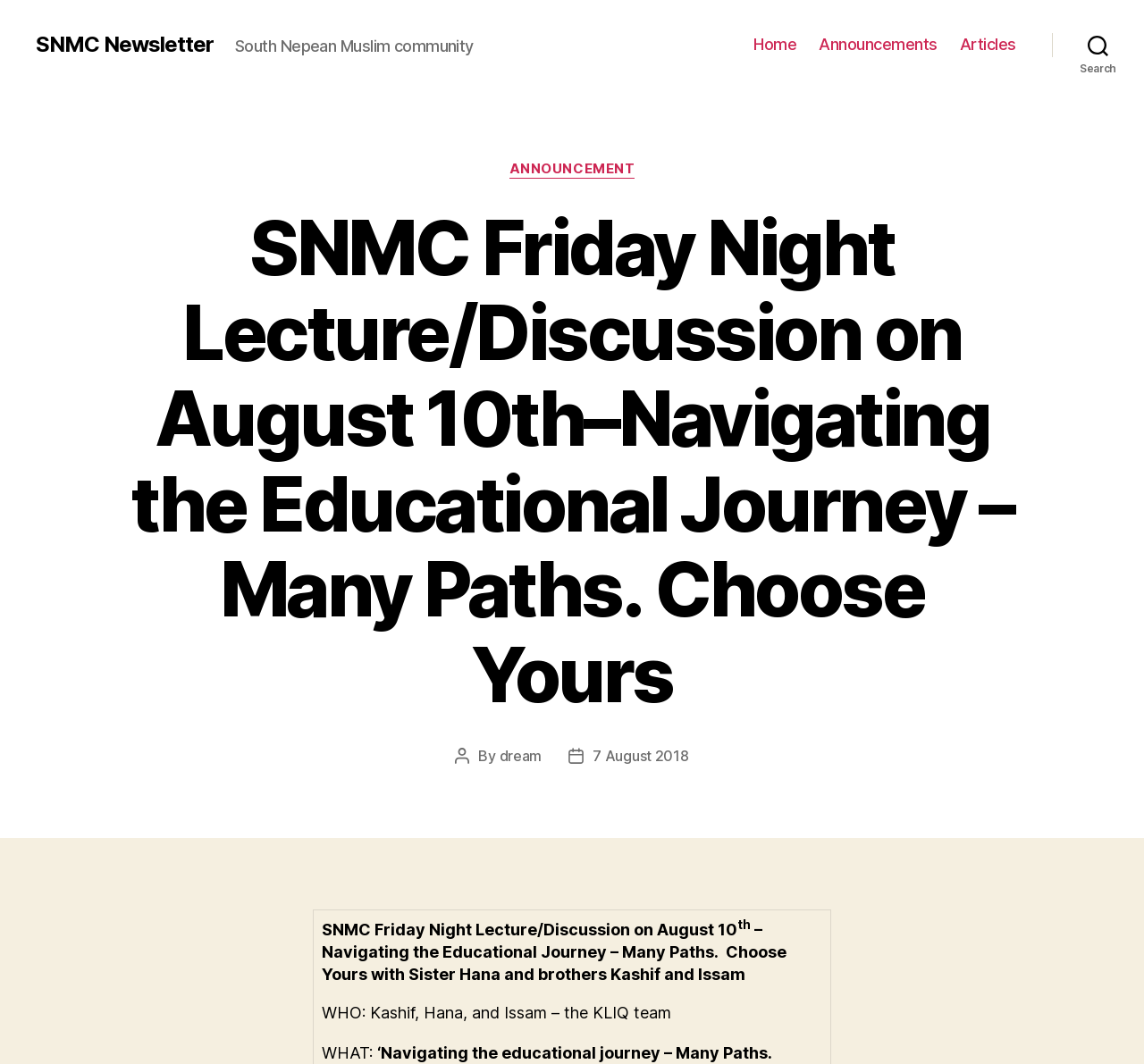Locate the bounding box coordinates of the element that needs to be clicked to carry out the instruction: "Visit the Articles page". The coordinates should be given as four float numbers ranging from 0 to 1, i.e., [left, top, right, bottom].

[0.839, 0.033, 0.888, 0.051]